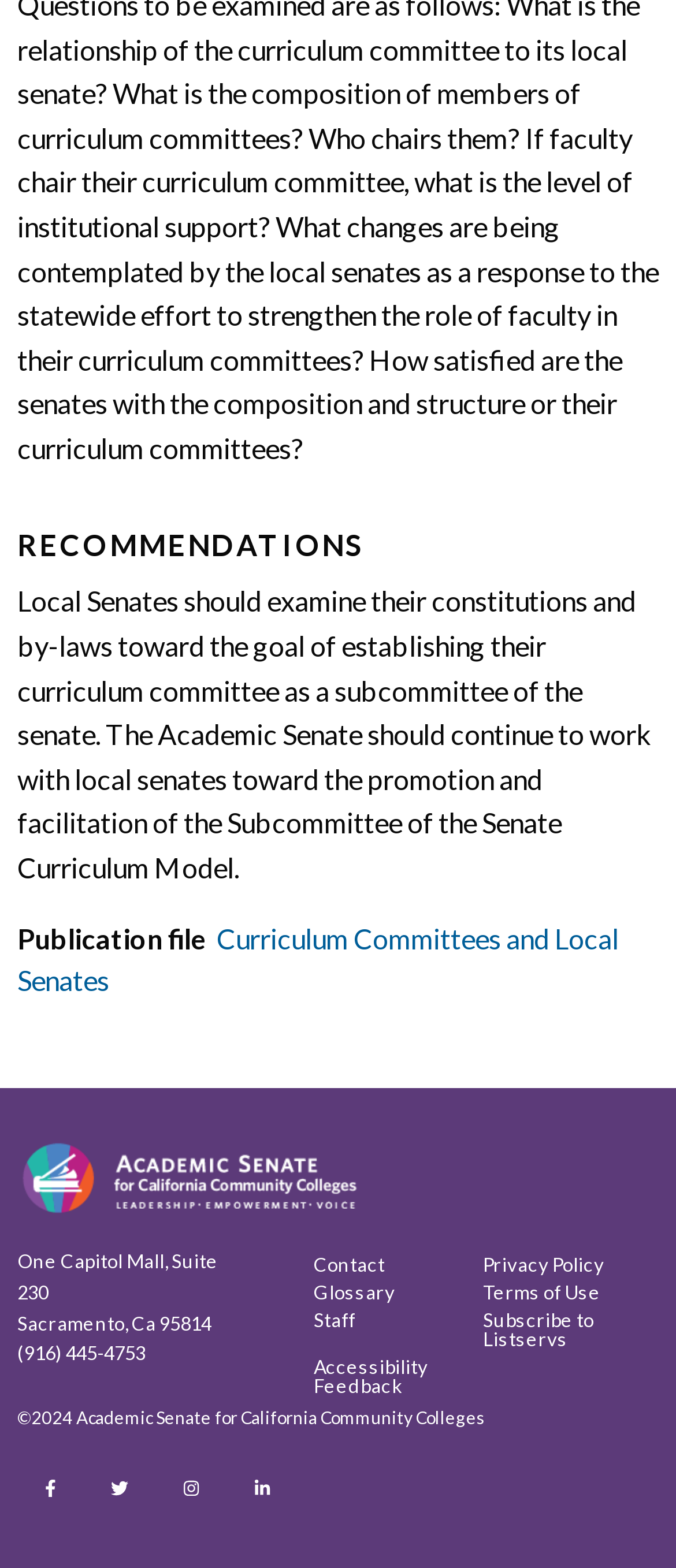Extract the bounding box of the UI element described as: "Accessibility Feedback".

[0.464, 0.866, 0.689, 0.896]